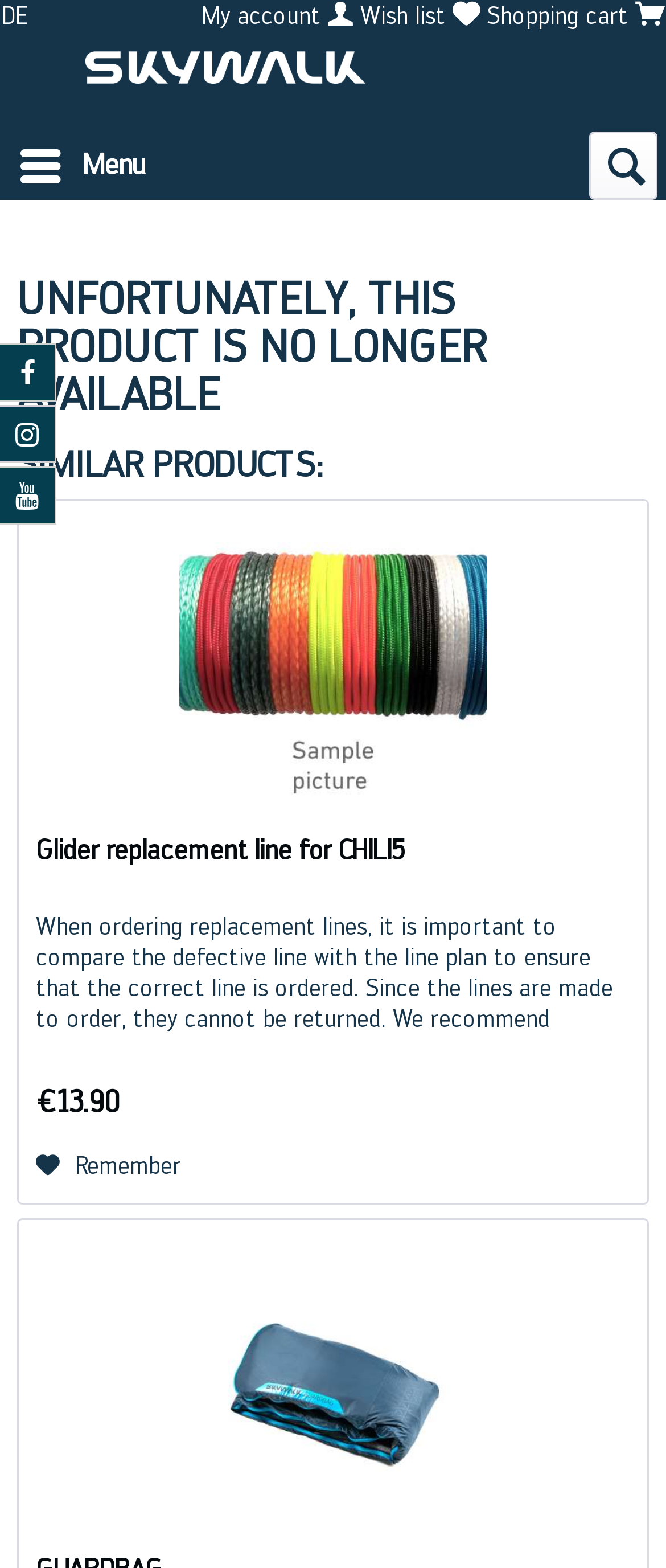Identify and provide the text of the main header on the webpage.

UNFORTUNATELY, THIS PRODUCT IS NO LONGER AVAILABLE